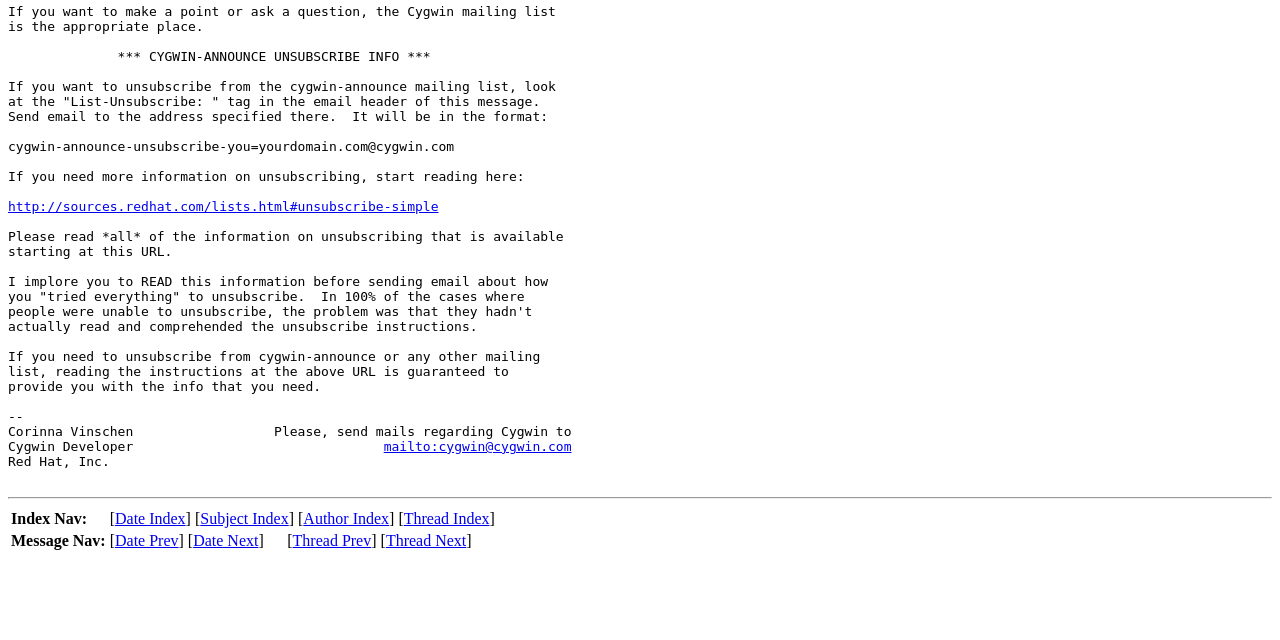Identify the coordinates of the bounding box for the element described below: "← 2019 Sermons". Return the coordinates as four float numbers between 0 and 1: [left, top, right, bottom].

None